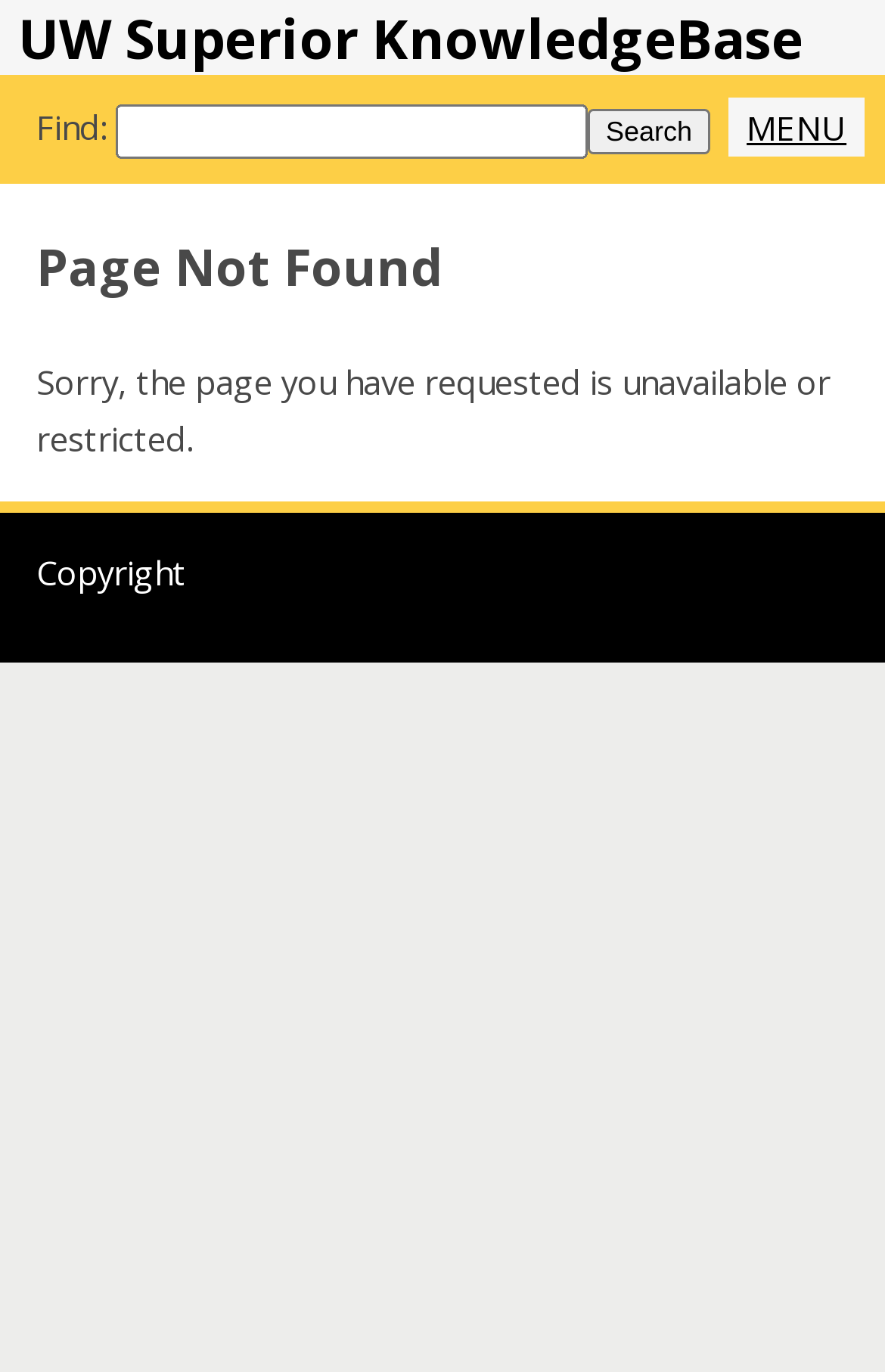Provide a thorough description of the webpage's content and layout.

The webpage is titled "UW Superior KnowledgeBase" and has a prominent heading with the same title at the top left corner. Below the title, there is a search bar that spans almost the entire width of the page, with a label "Find:" on the left, a text input field in the middle, and a "Search" button on the right. To the right of the search button, there is a link labeled "MENU".

Further down the page, there is a large heading that reads "Page Not Found" in a prominent font. Below this heading, there is a paragraph of text that explains that the requested page is unavailable or restricted.

At the bottom of the page, there is a copyright notice that reads "Copyright".